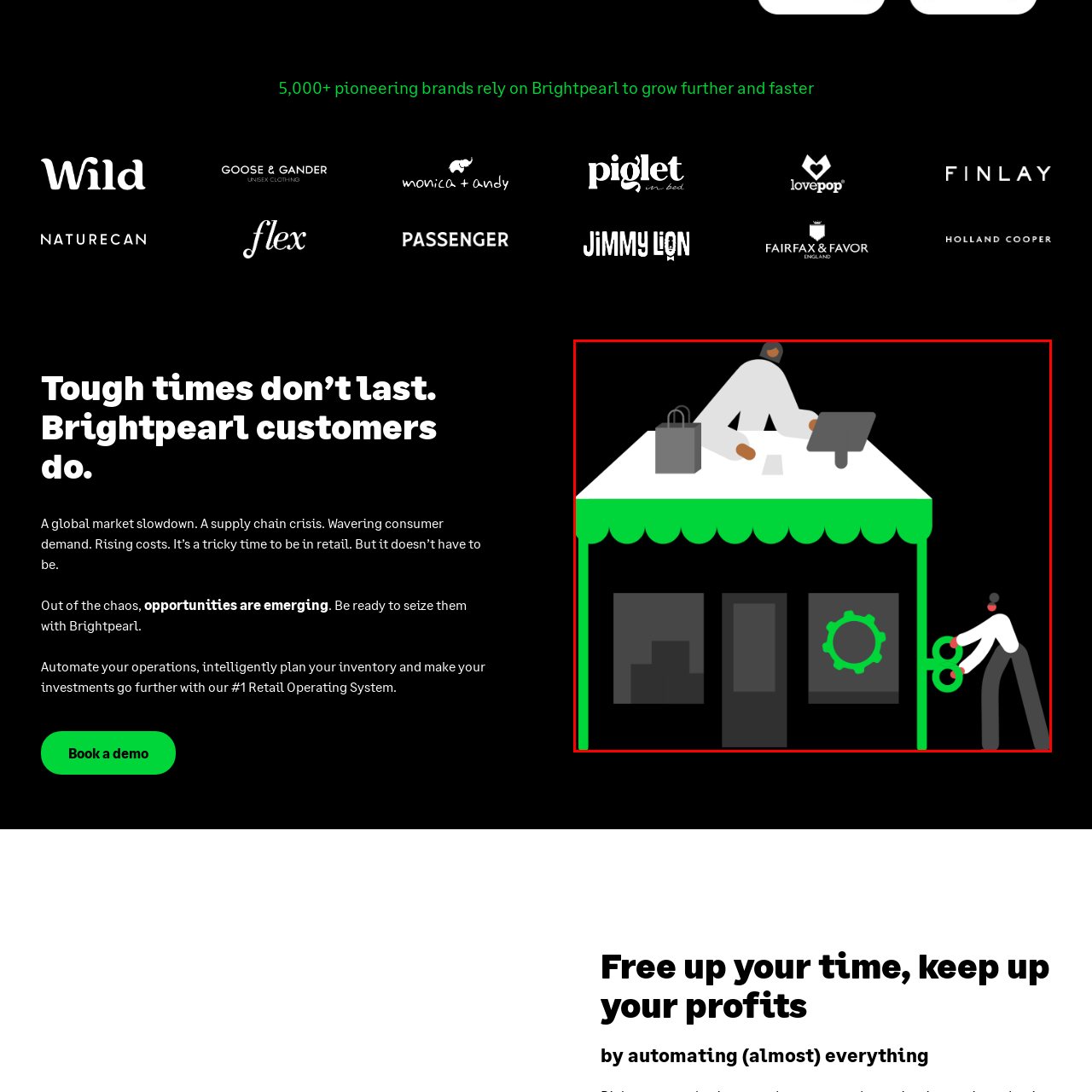Take a close look at the image outlined by the red bounding box and give a detailed response to the subsequent question, with information derived from the image: What is the figure above the shop doing?

The figure seated at a desk above the shop is intently focused on a laptop, suggesting the integration of technology in managing the store, which is a key aspect of modern retail operations.